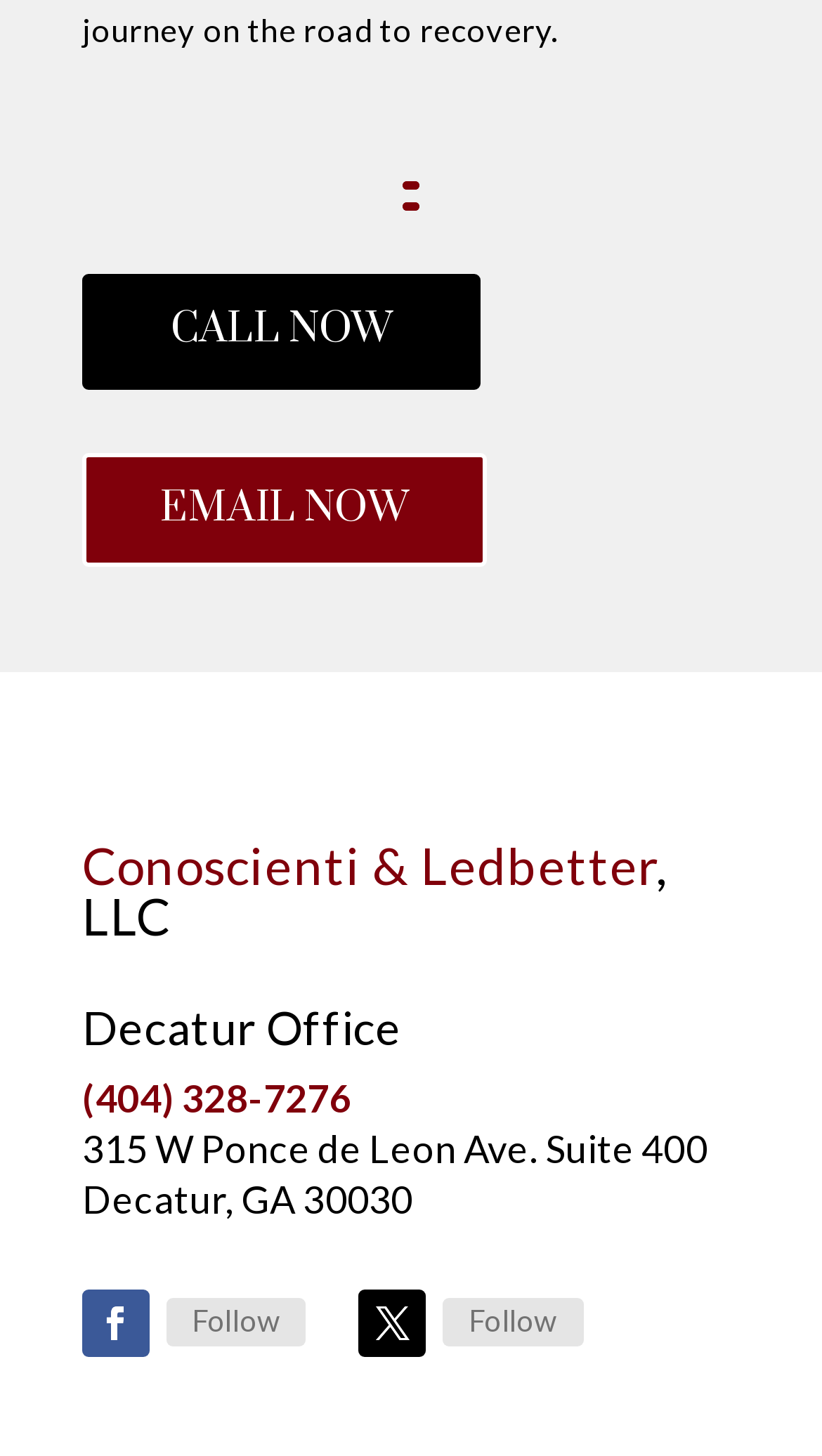Determine the bounding box coordinates for the clickable element required to fulfill the instruction: "View the office address". Provide the coordinates as four float numbers between 0 and 1, i.e., [left, top, right, bottom].

[0.1, 0.773, 0.861, 0.84]